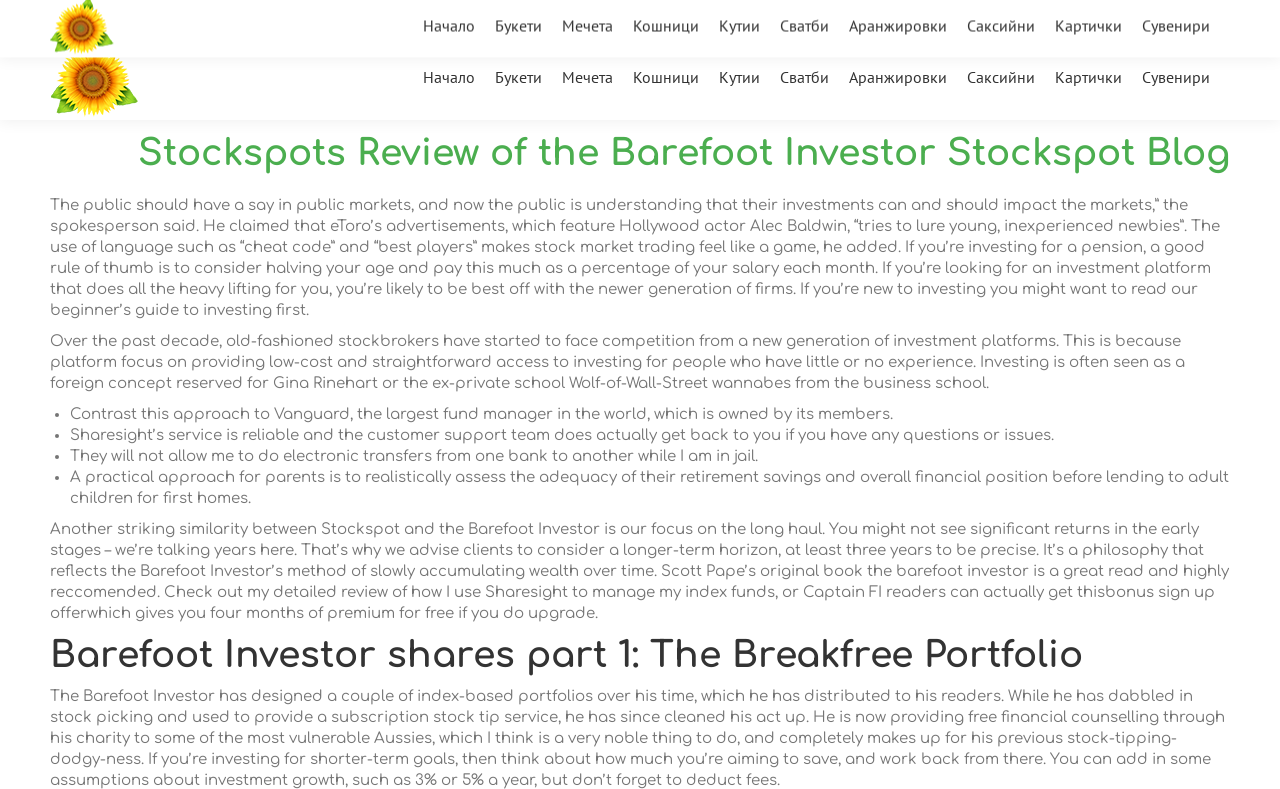Please reply to the following question with a single word or a short phrase:
How many list markers are there?

4